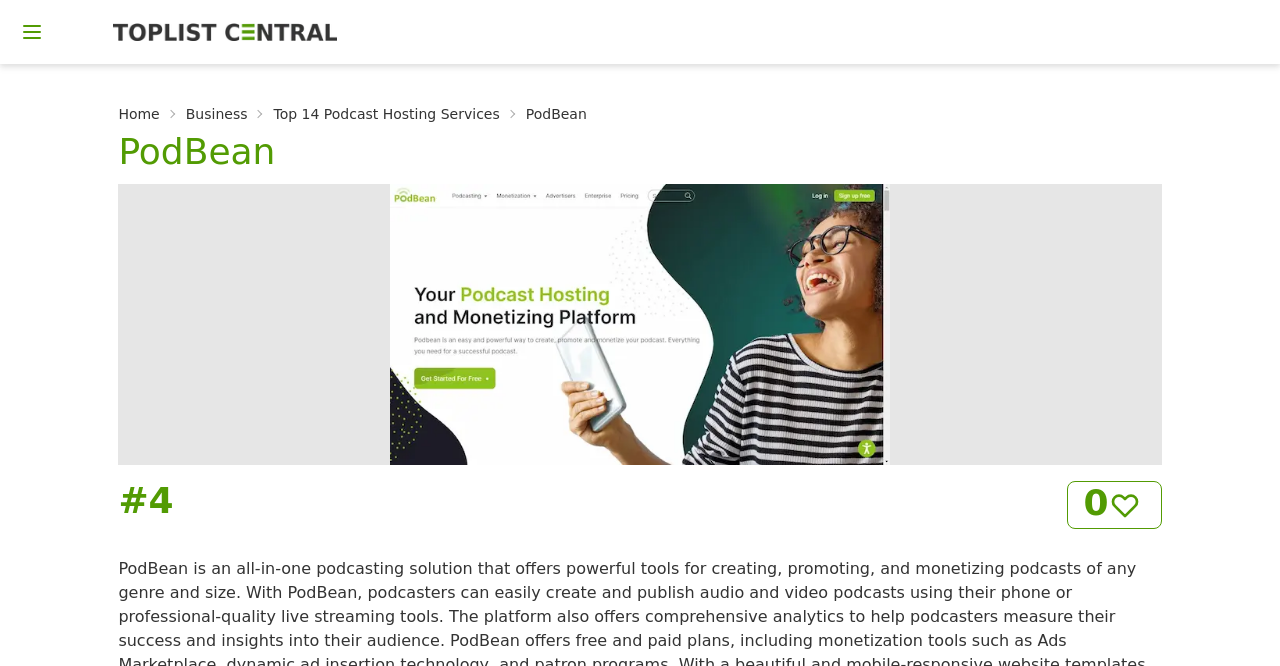What is the logo above the 'Homepage' link?
Look at the screenshot and respond with a single word or phrase.

Toplist Central Logo